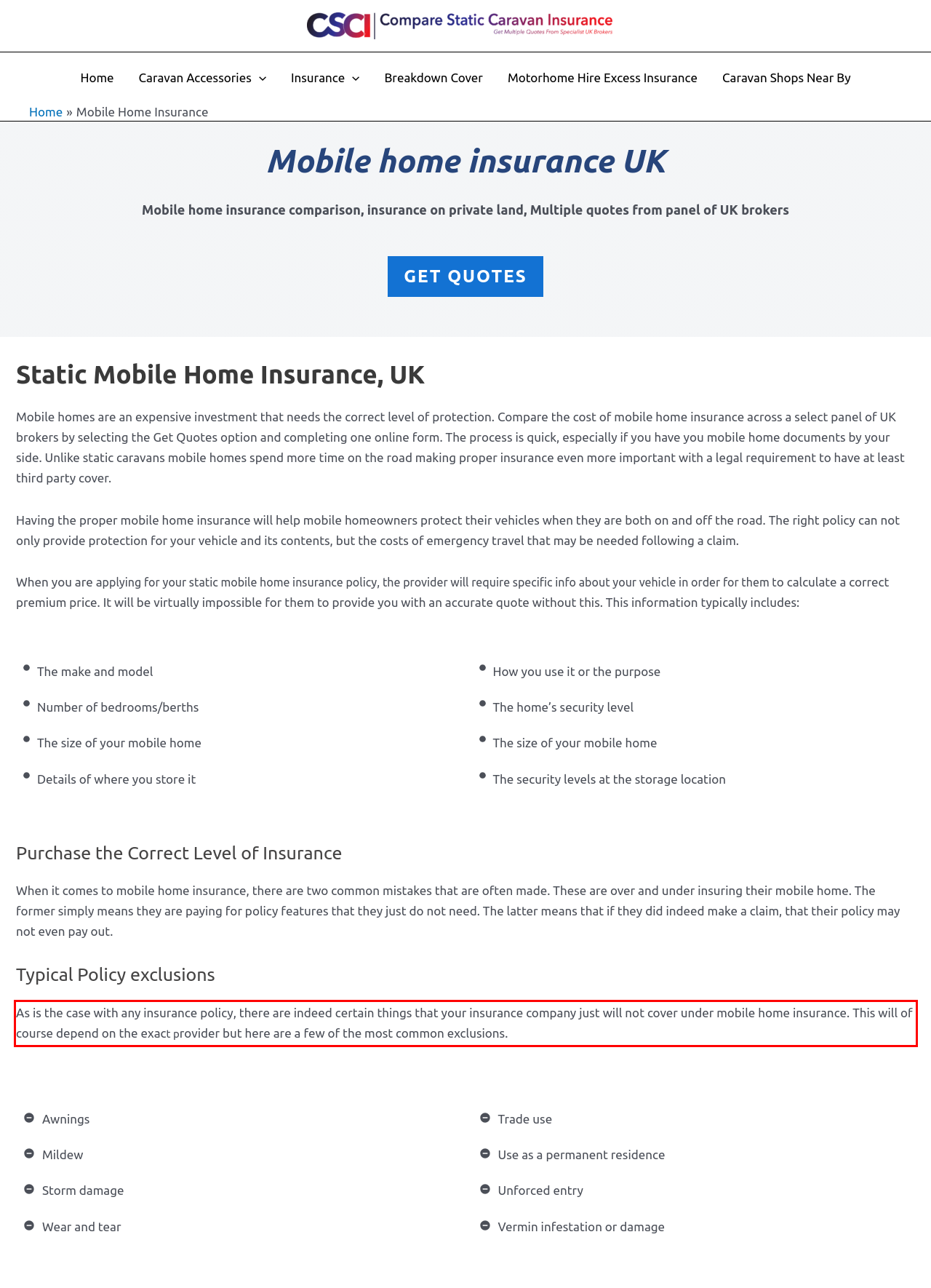Examine the screenshot of the webpage, locate the red bounding box, and generate the text contained within it.

As is the case with any insurance policy, there are indeed certain things that your insurance company just will not cover under mobile home insurance. This will of course depend on the exact provider but here are a few of the most common exclusions.